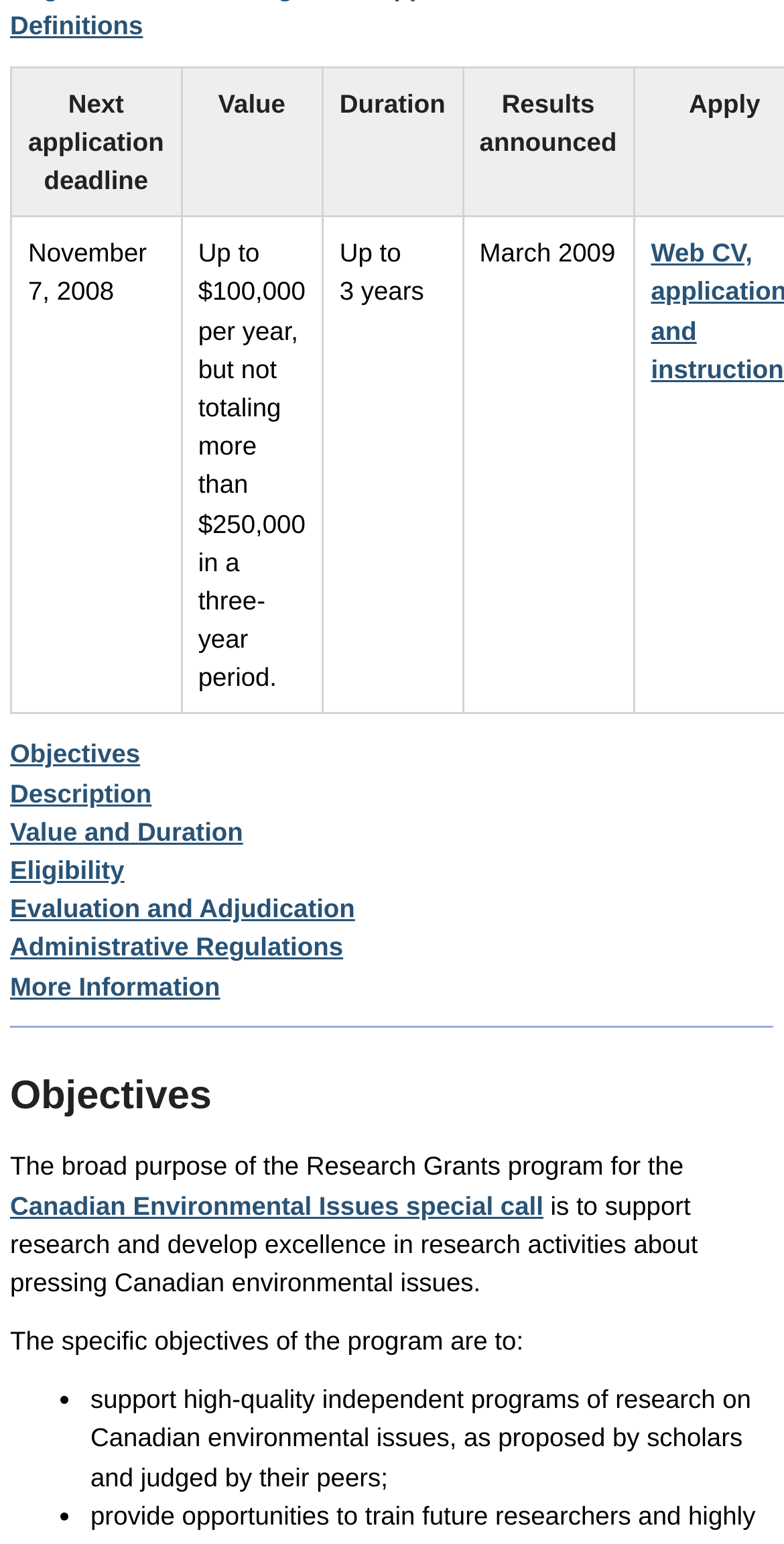Extract the bounding box coordinates for the described element: "Evaluation and Adjudication". The coordinates should be represented as four float numbers between 0 and 1: [left, top, right, bottom].

[0.013, 0.579, 0.453, 0.598]